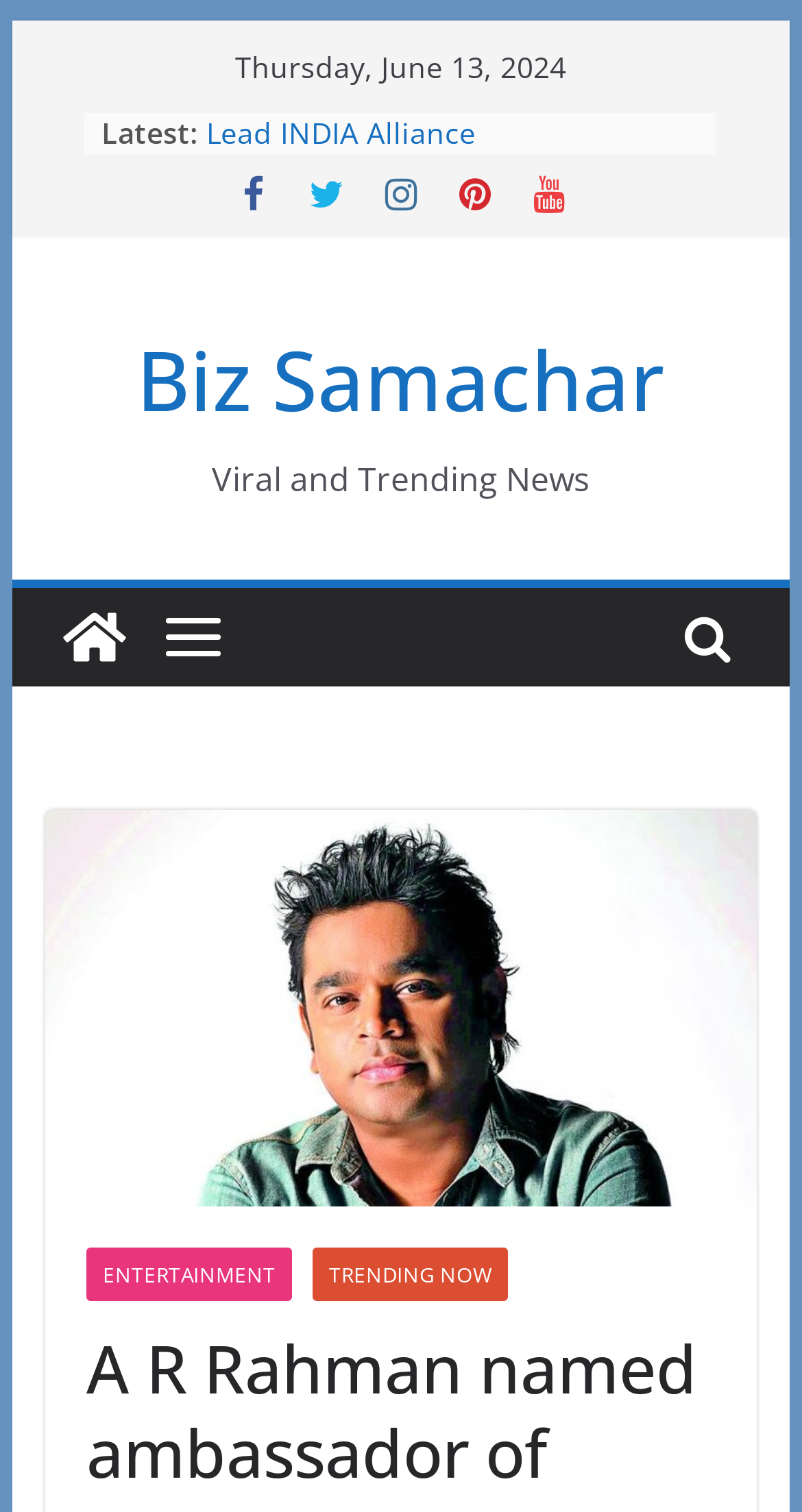Specify the bounding box coordinates of the area to click in order to follow the given instruction: "Read the latest news."

[0.127, 0.075, 0.247, 0.101]